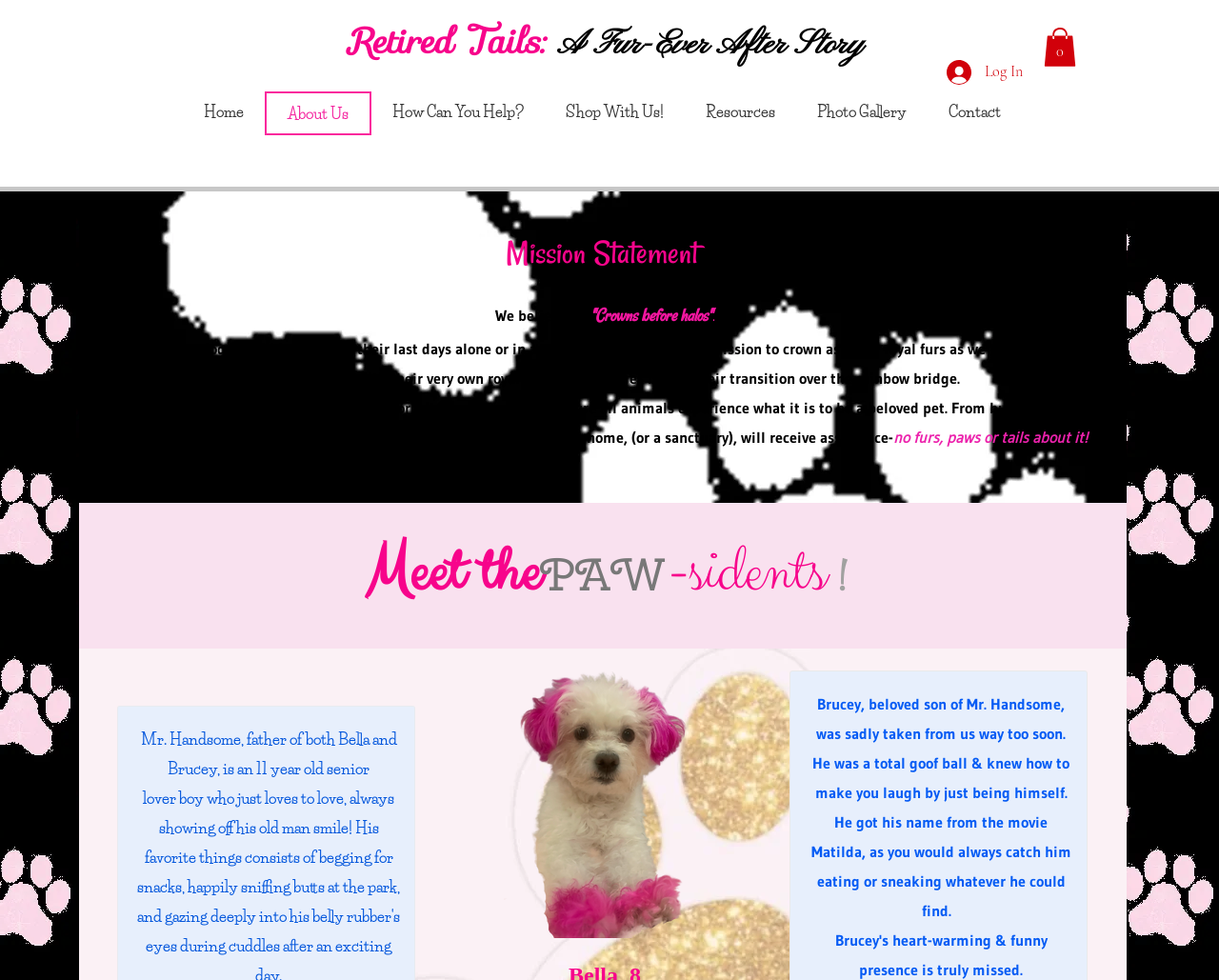What is the theme of the webpage?
Answer the question with a detailed explanation, including all necessary information.

Based on the webpage content, the theme of the webpage is animal rescue, specifically focused on rescuing senior dogs and providing them with a loving home. This is evident from the mission statement, the content, and the overall tone of the webpage.